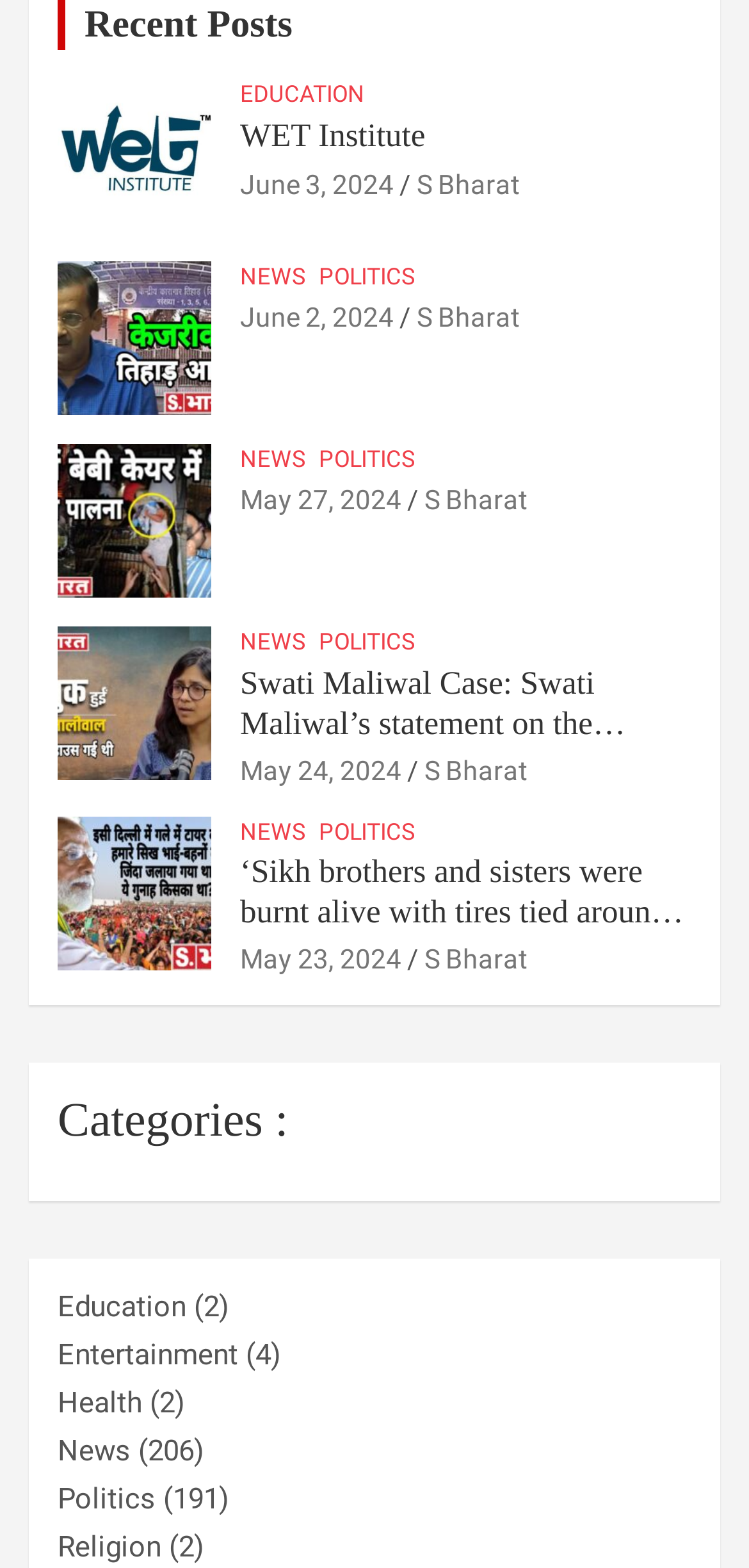How many categories are listed at the bottom of the webpage?
Using the image as a reference, deliver a detailed and thorough answer to the question.

This question can be answered by counting the number of categories listed at the bottom of the webpage. There are 8 categories listed: Education, Entertainment, Health, News, Politics, Religion, and two others.